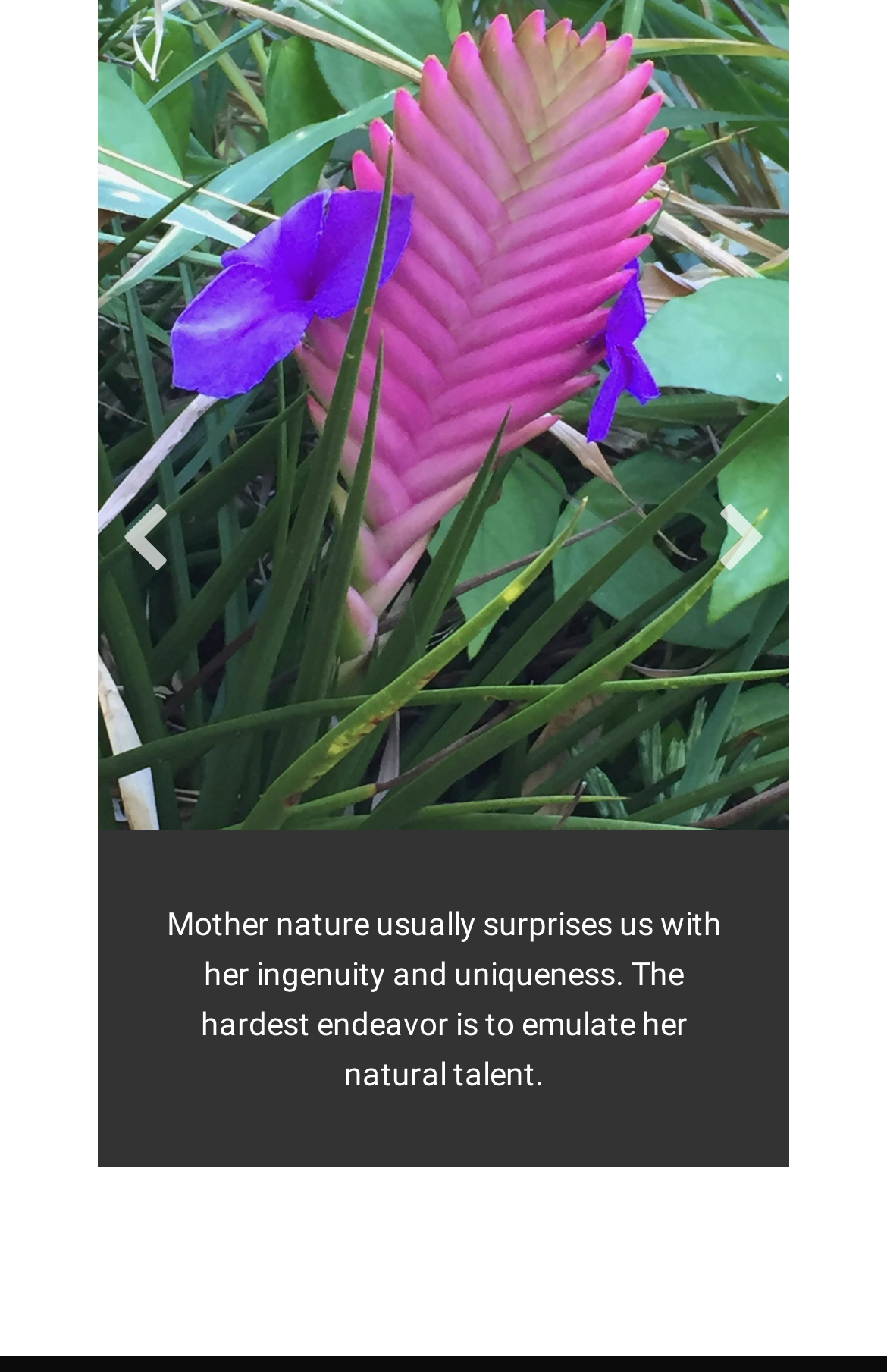Find the bounding box coordinates for the HTML element described as: "Menu". The coordinates should consist of four float values between 0 and 1, i.e., [left, top, right, bottom].

None